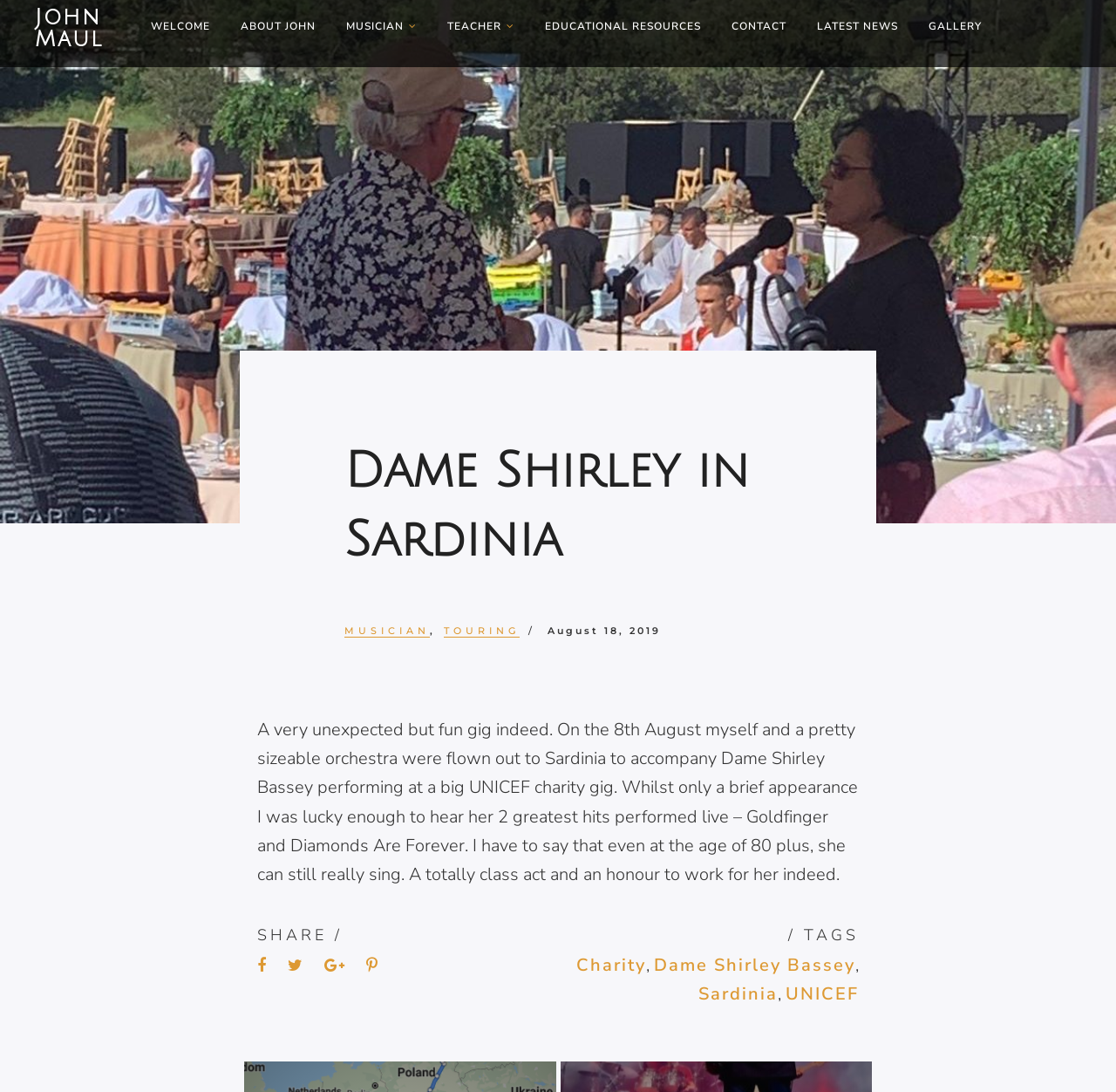Please find the bounding box coordinates of the element that needs to be clicked to perform the following instruction: "Share the article on social media". The bounding box coordinates should be four float numbers between 0 and 1, represented as [left, top, right, bottom].

[0.23, 0.871, 0.238, 0.897]